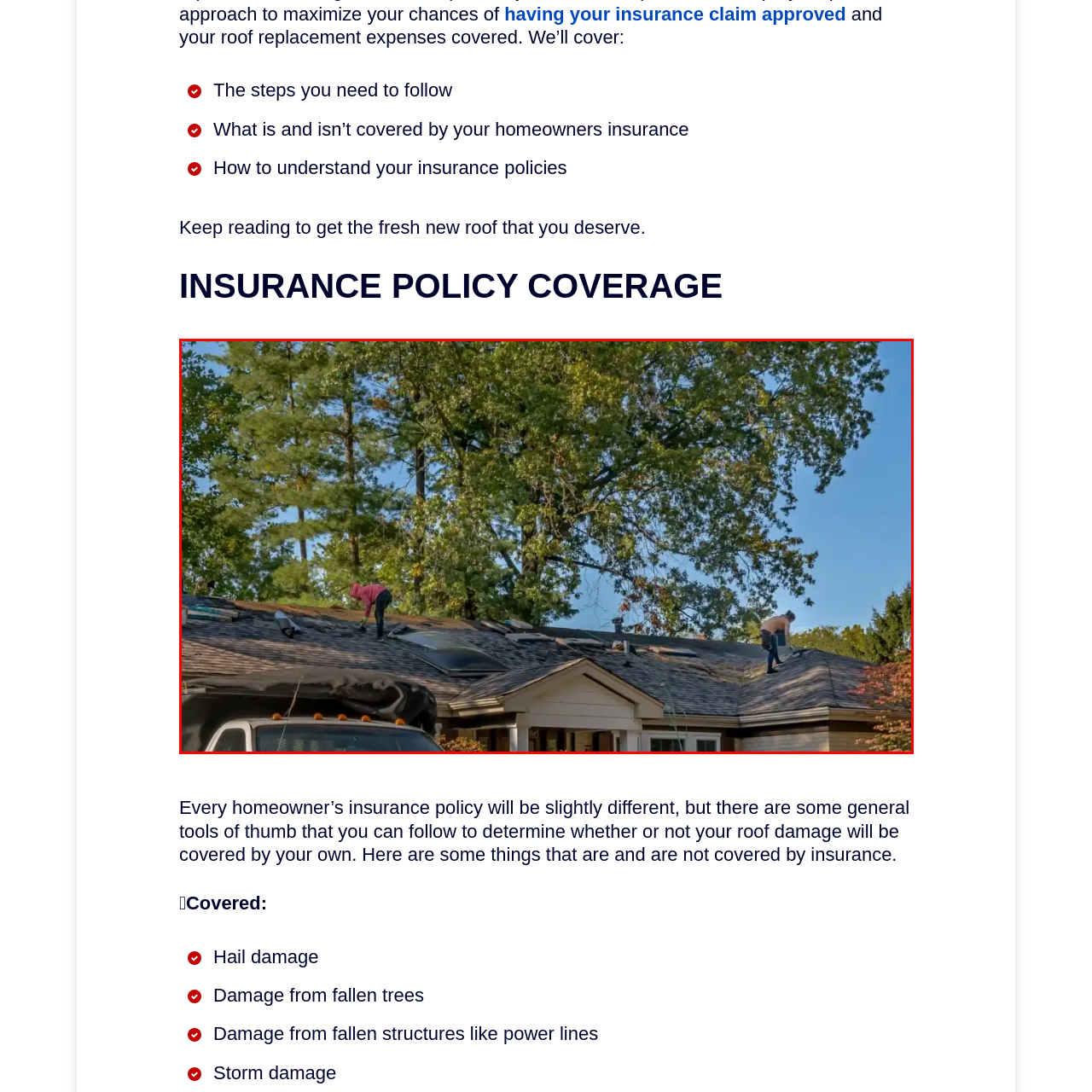What is the color of the sky in the image?
Consider the details within the red bounding box and provide a thorough answer to the question.

The caption describes the scene as having a clear blue sky, which enhances the sense of a productive atmosphere and provides a visually appealing background for the roofing process.